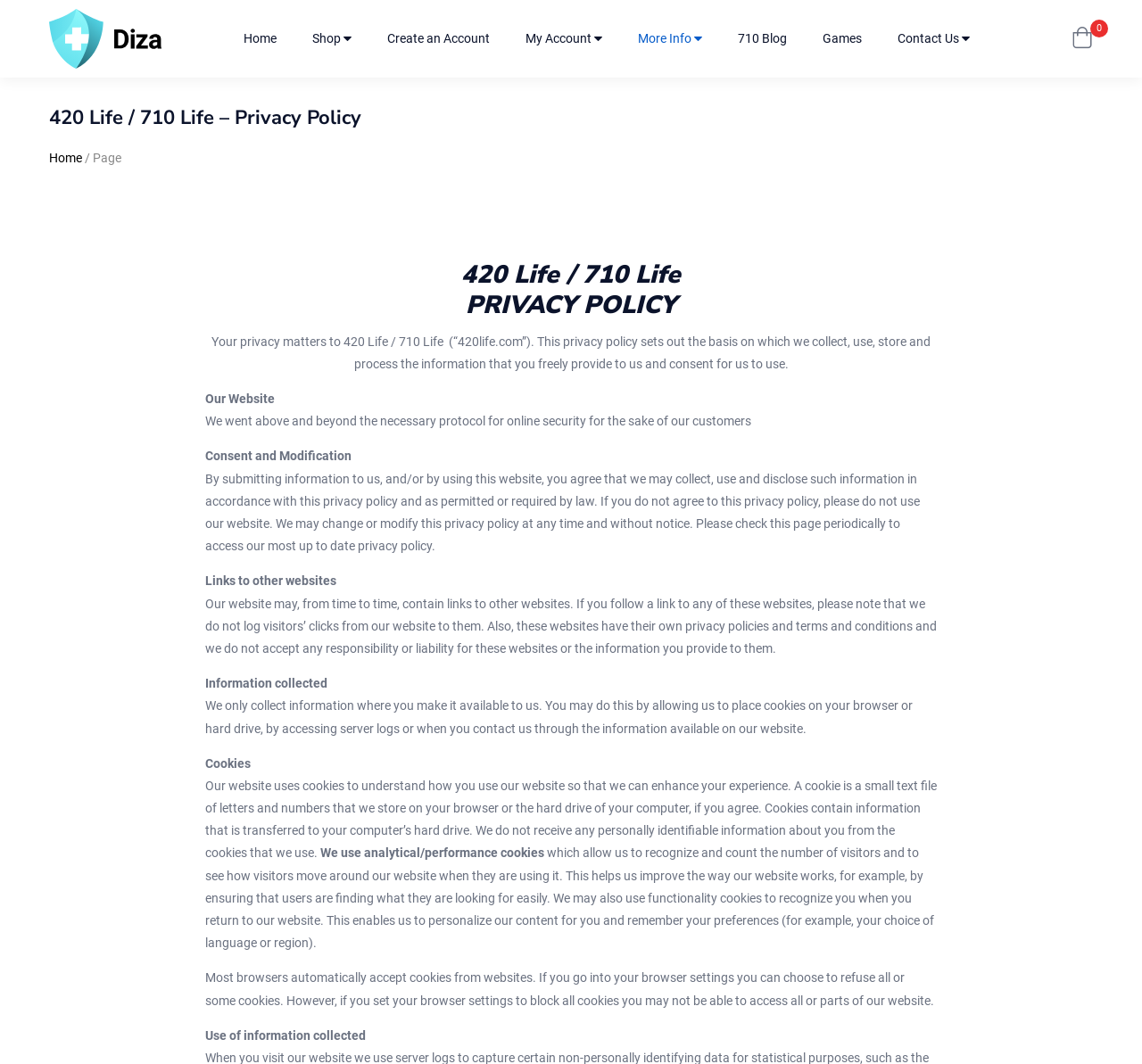Please specify the bounding box coordinates of the clickable region to carry out the following instruction: "Click the Create an Account link". The coordinates should be four float numbers between 0 and 1, in the format [left, top, right, bottom].

[0.339, 0.029, 0.429, 0.043]